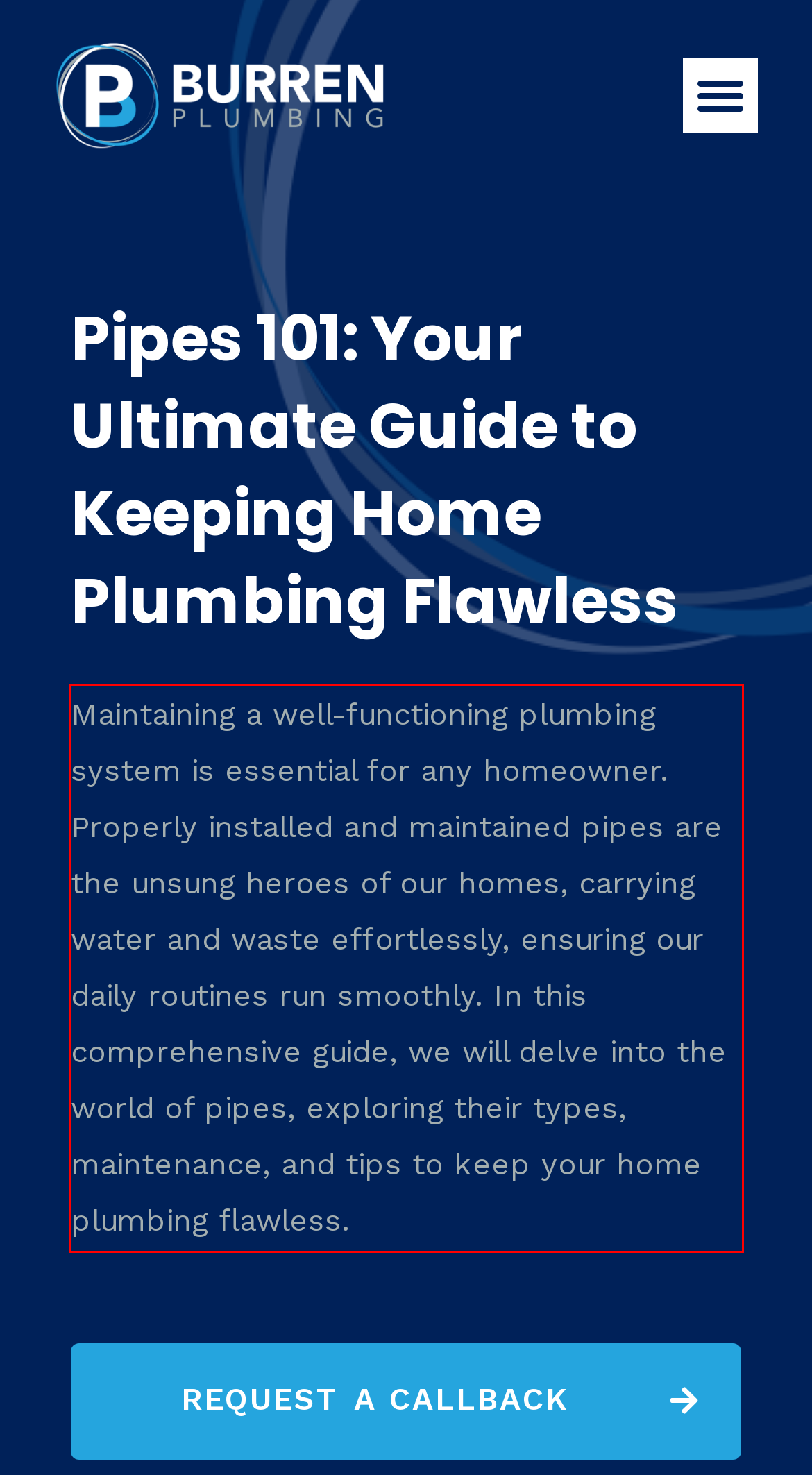Analyze the screenshot of the webpage that features a red bounding box and recognize the text content enclosed within this red bounding box.

Maintaining a well-functioning plumbing system is essential for any homeowner. Properly installed and maintained pipes are the unsung heroes of our homes, carrying water and waste effortlessly, ensuring our daily routines run smoothly. In this comprehensive guide, we will delve into the world of pipes, exploring their types, maintenance, and tips to keep your home plumbing flawless.